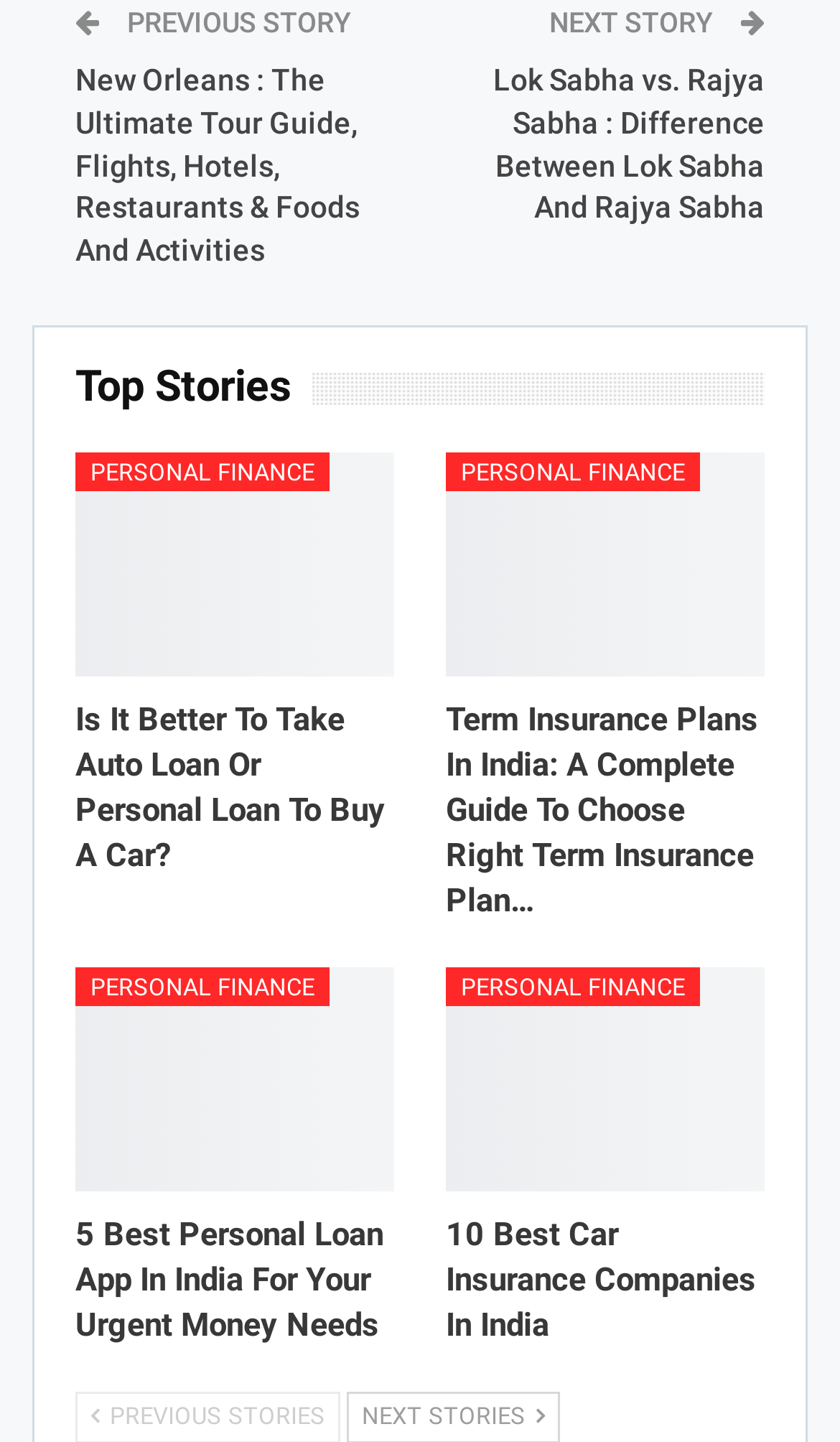What is the last article about?
Give a one-word or short phrase answer based on the image.

10 Best Car Insurance Companies In India